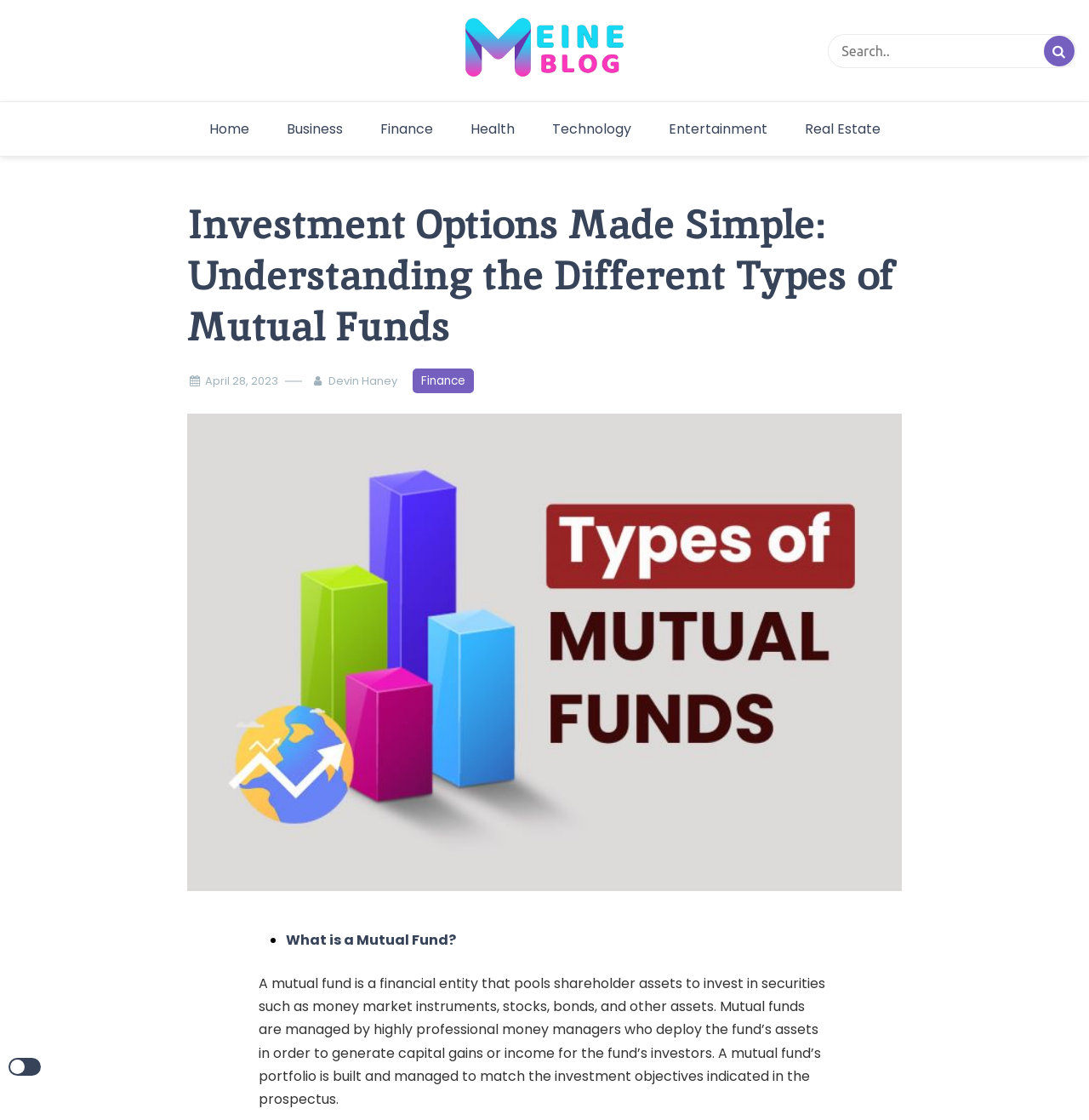What is the role of a money manager in a mutual fund?
Using the image, answer in one word or phrase.

Deploy fund's assets